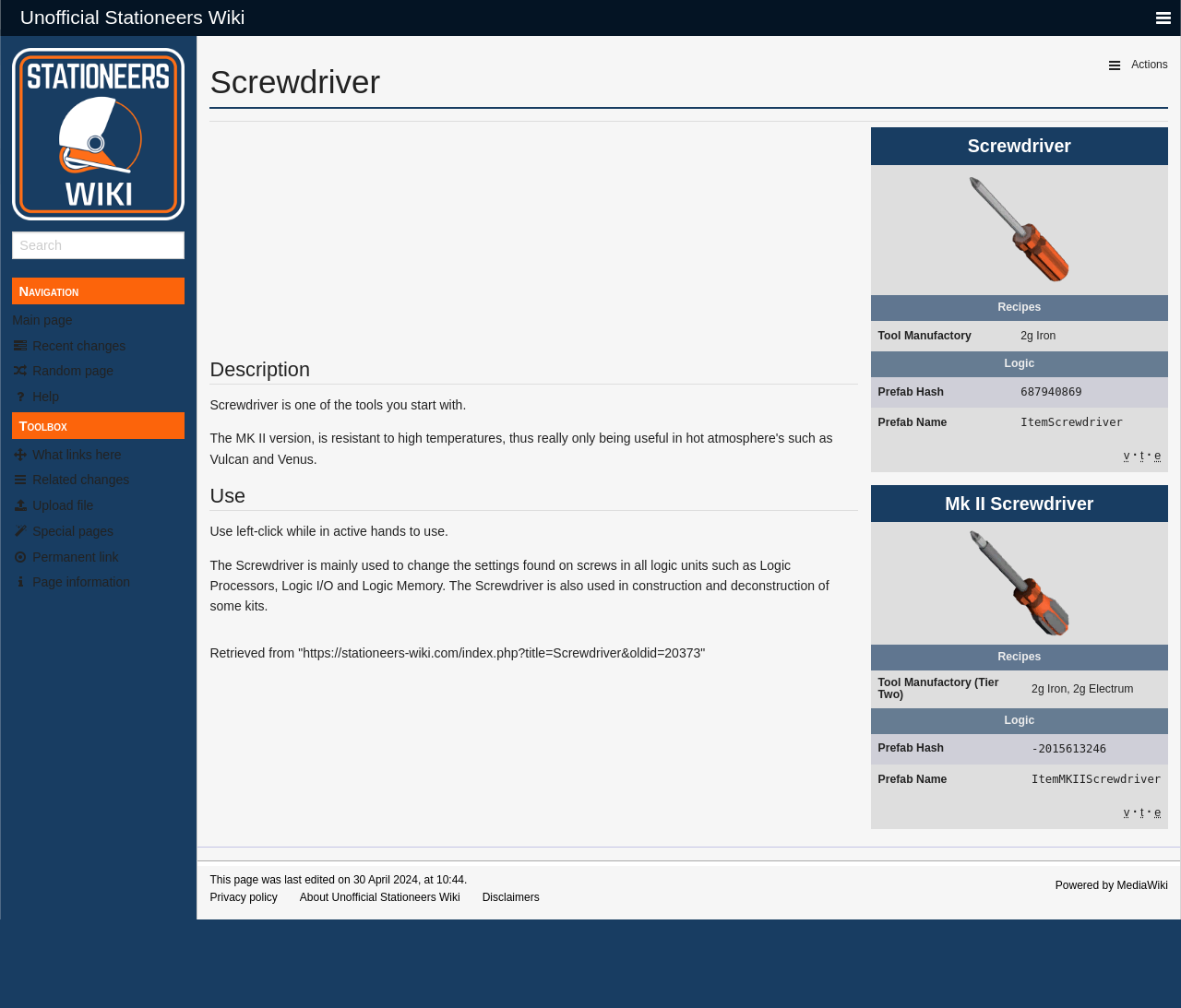What is the image file name of the Screwdriver? From the image, respond with a single word or brief phrase.

ItemScrewdriver.png